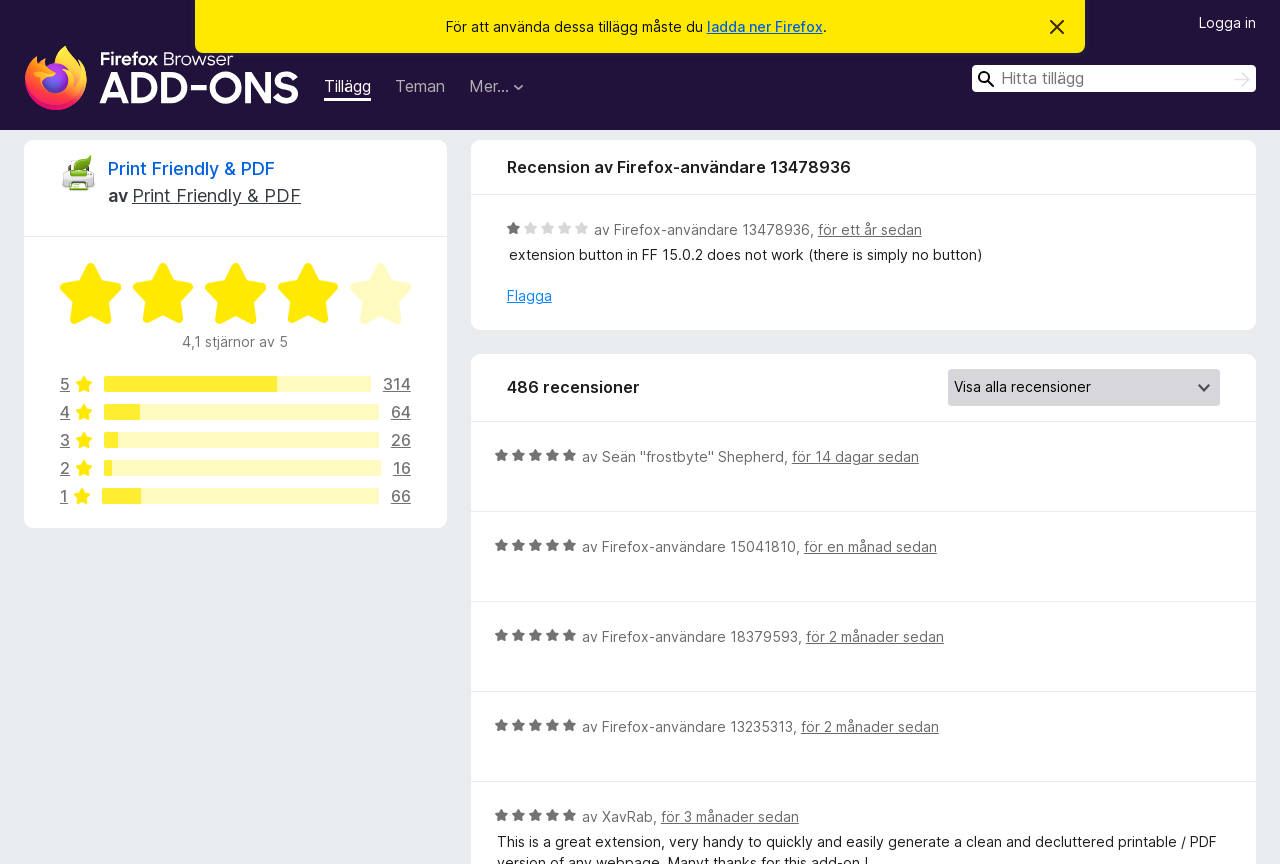Determine the bounding box coordinates of the clickable region to carry out the instruction: "Search for extensions".

[0.759, 0.075, 0.981, 0.106]